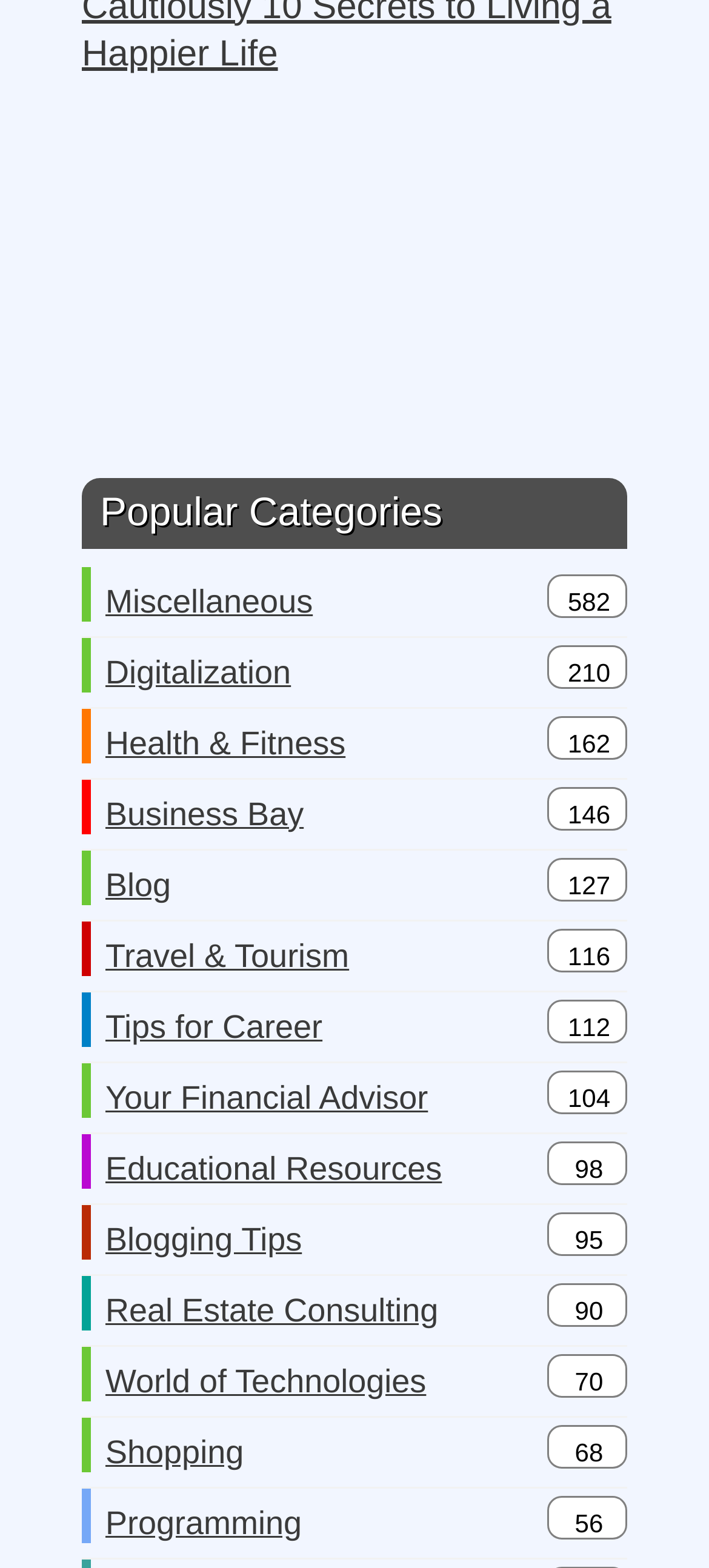Kindly determine the bounding box coordinates for the area that needs to be clicked to execute this instruction: "Learn about Real Estate Consulting".

[0.149, 0.813, 0.618, 0.857]